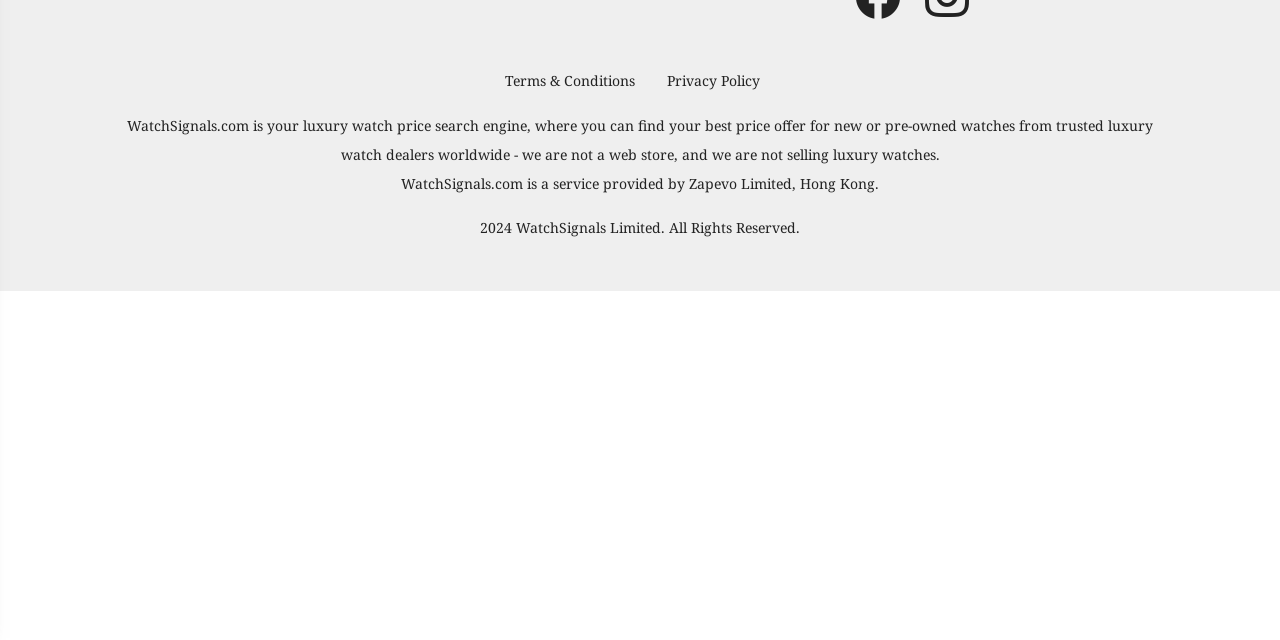From the screenshot, find the bounding box of the UI element matching this description: "Privacy Policy". Supply the bounding box coordinates in the form [left, top, right, bottom], each a float between 0 and 1.

[0.508, 0.092, 0.606, 0.162]